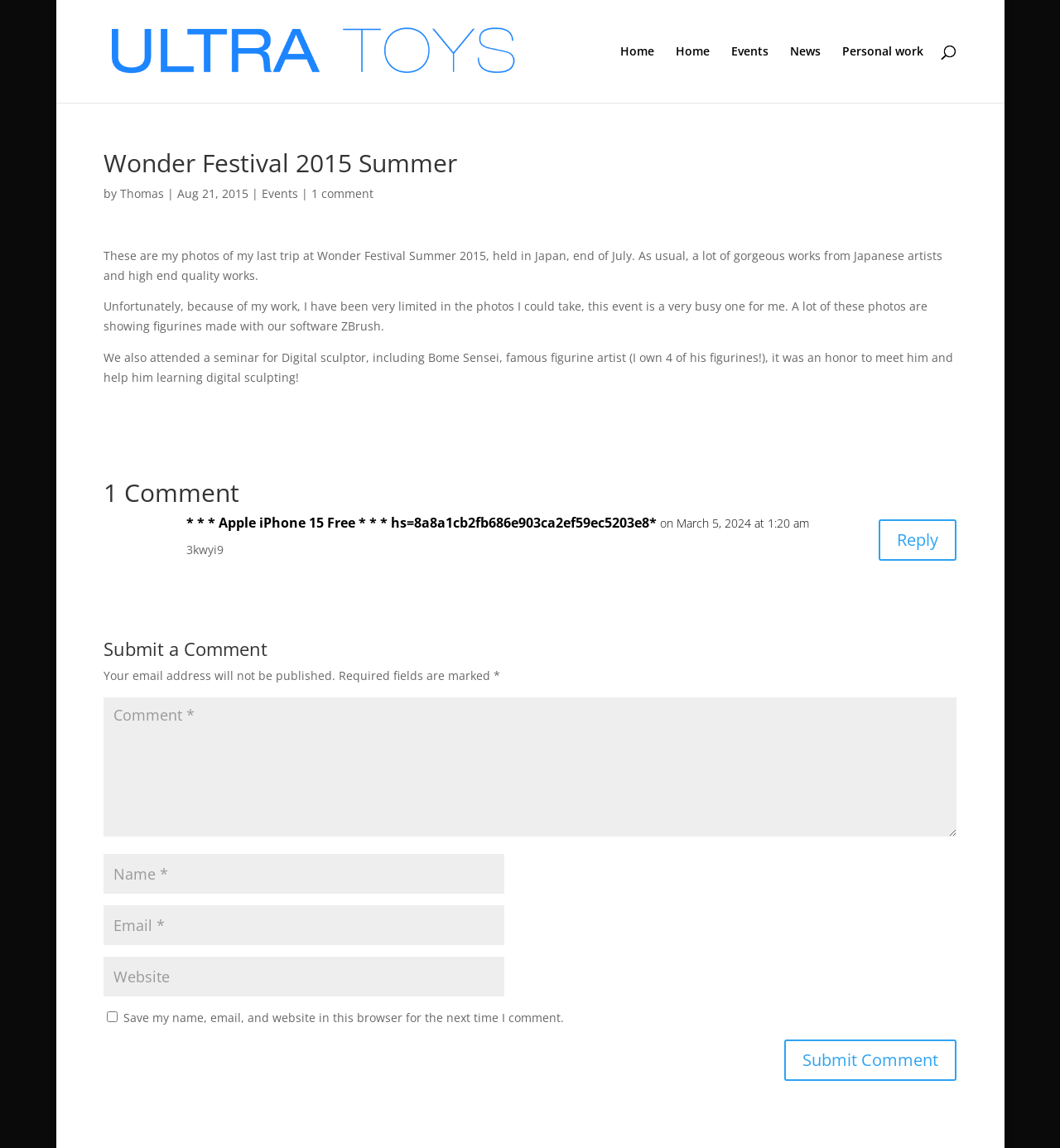What is the name of the event described in the article?
Please provide a comprehensive answer based on the details in the screenshot.

The article mentions 'Wonder Festival 2015 Summer' as the event where the author took photos, which is evident from the heading 'Wonder Festival 2015 Summer' and the text 'These are my photos of my last trip at Wonder Festival Summer 2015, held in Japan, end of July.'